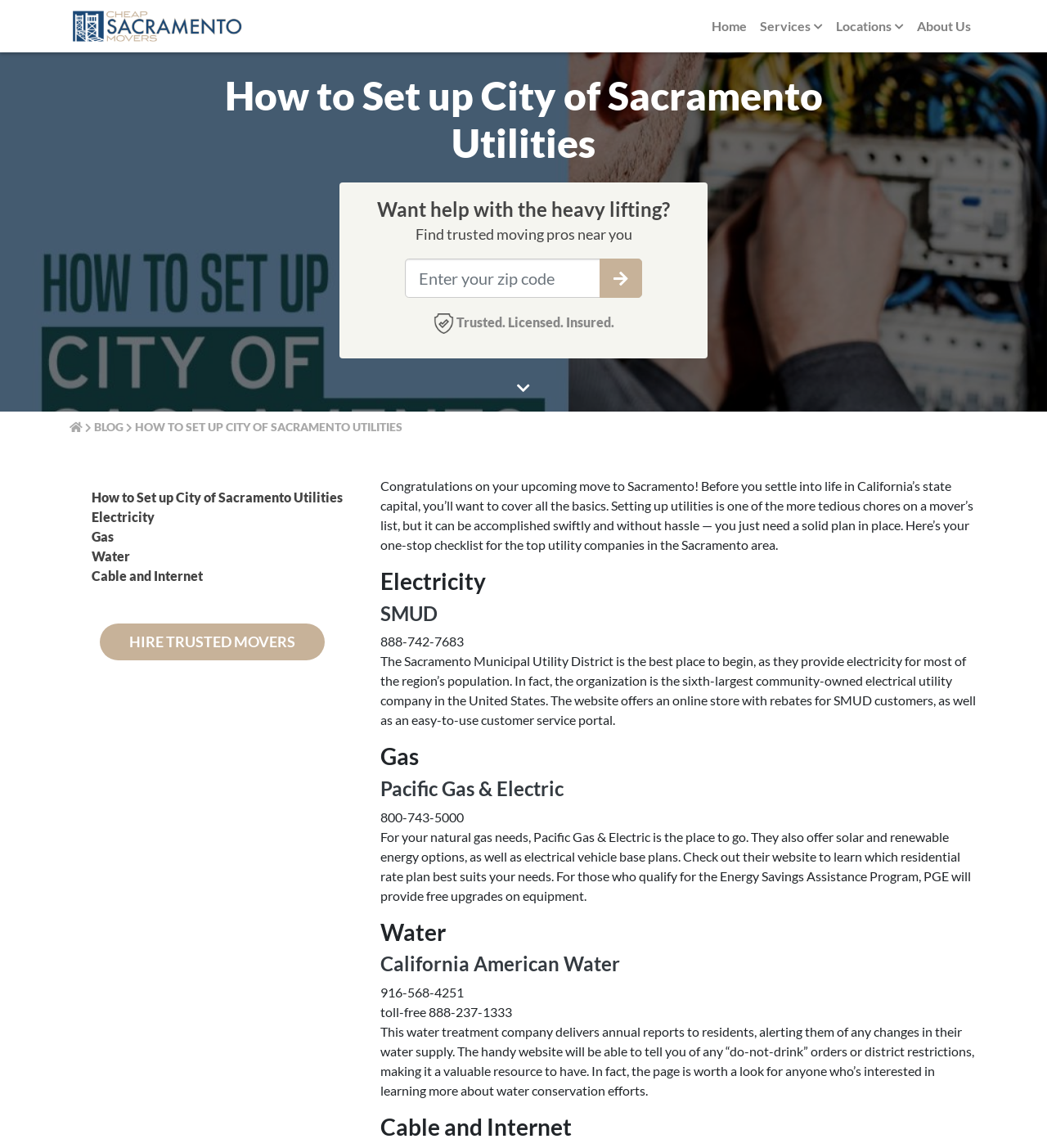Provide an in-depth caption for the elements present on the webpage.

This webpage is about setting up utilities in Sacramento, California. At the top, there is a navigation menu with links to "Home", "Services", "Locations", and "About Us". The "Services" menu has a dropdown list with options like "Local Moving", "Interstate Moving", and "Packing/Unpacking Services". The "Locations" menu also has a dropdown list with options like "Sacramento", "Elk Grove", and "Roseville".

Below the navigation menu, there is a heading that reads "How to Set up City of Sacramento Utilities". Next to it, there is a text that says "Want help with the heavy lifting? Find trusted moving pros near you" and a textbox to enter a zip code. There is also a button with a search icon and a shield-check image with the text "Trusted. Licensed. Insured.".

On the left side of the page, there are links to "Cheap Movers Sacramento" and an image with the same name. There is also a link to "BLOG" and another link to "HOW TO SET UP CITY OF SACRAMENTO UTILITIES" which has a dropdown list with links to "Electricity", "Gas", "Water", and "Cable and Internet".

The main content of the page is a guide to setting up utilities in Sacramento. It starts with a congratulatory message to those who are moving to Sacramento and explains that setting up utilities can be a tedious task. The guide is divided into sections for electricity, gas, water, and cable and internet. Each section has a heading and a subheading with the name of the utility company, such as "SMUD" for electricity and "Pacific Gas & Electric" for gas. There are also links to the utility companies' websites and phone numbers to contact them. The sections provide detailed information about each utility company, including their services and benefits.

At the bottom of the page, there is a button that says "HIRE TRUSTED MOVERS".